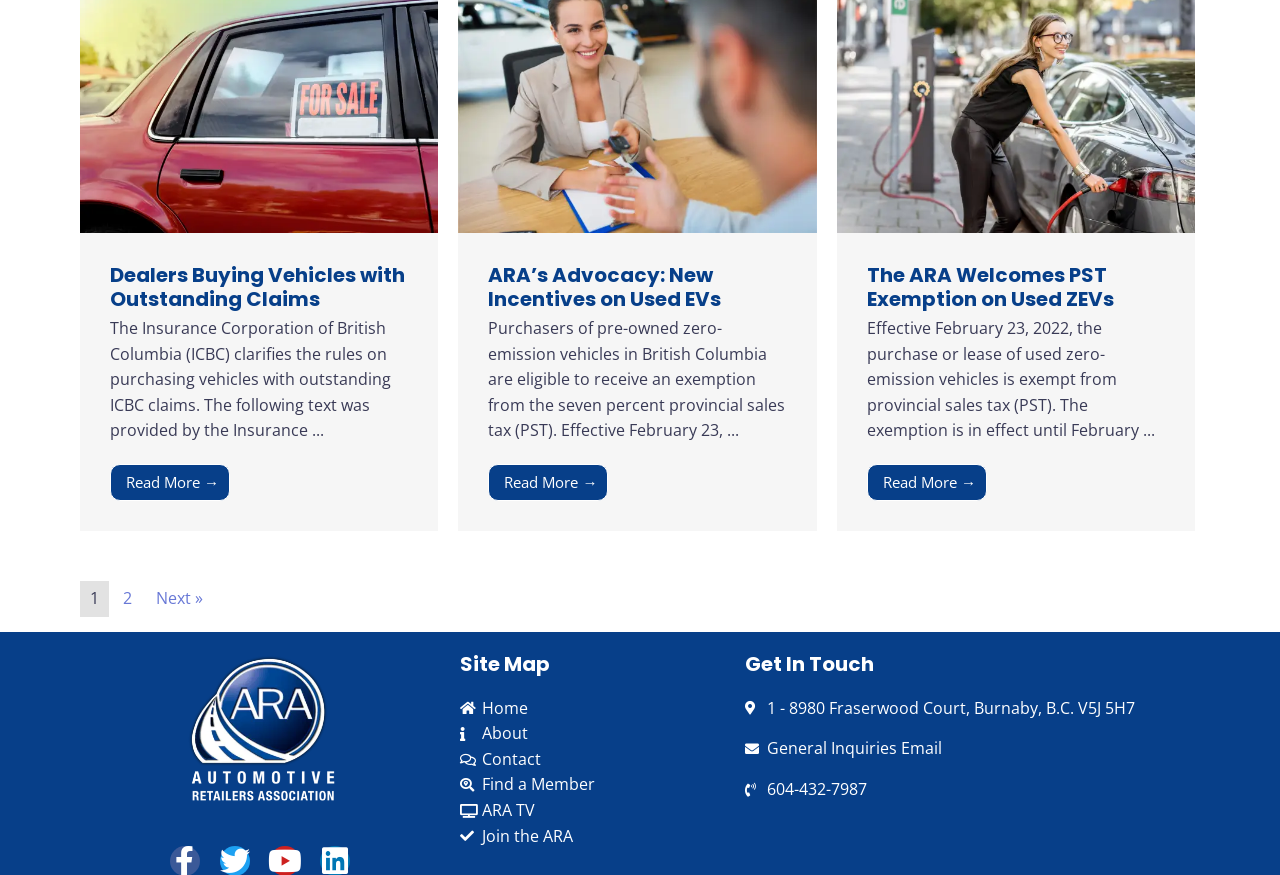Please reply to the following question using a single word or phrase: 
What is the topic of the first news article?

ICBC claims